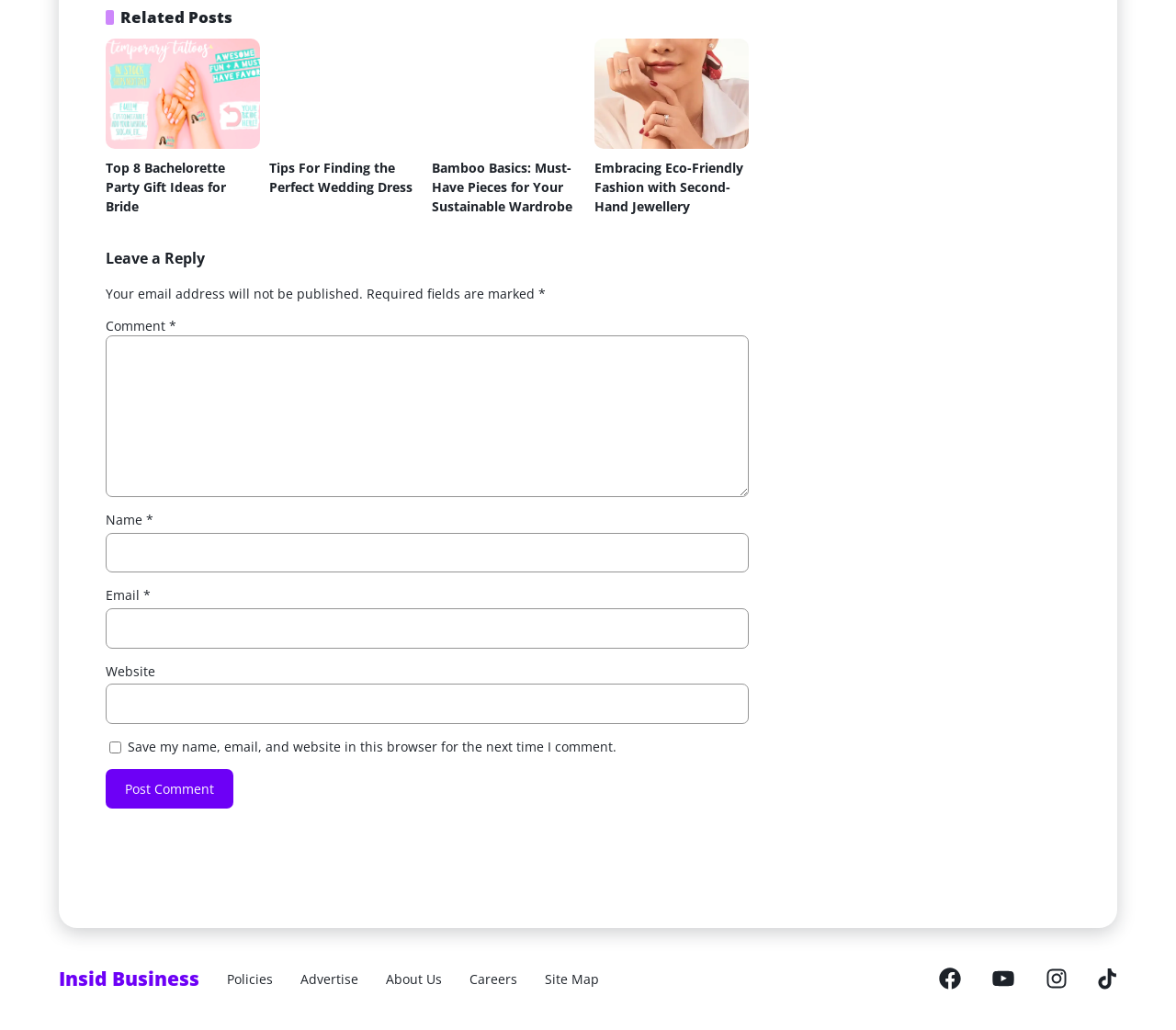Provide the bounding box coordinates of the UI element that matches the description: "name="submit" value="Post Comment"".

[0.09, 0.746, 0.198, 0.785]